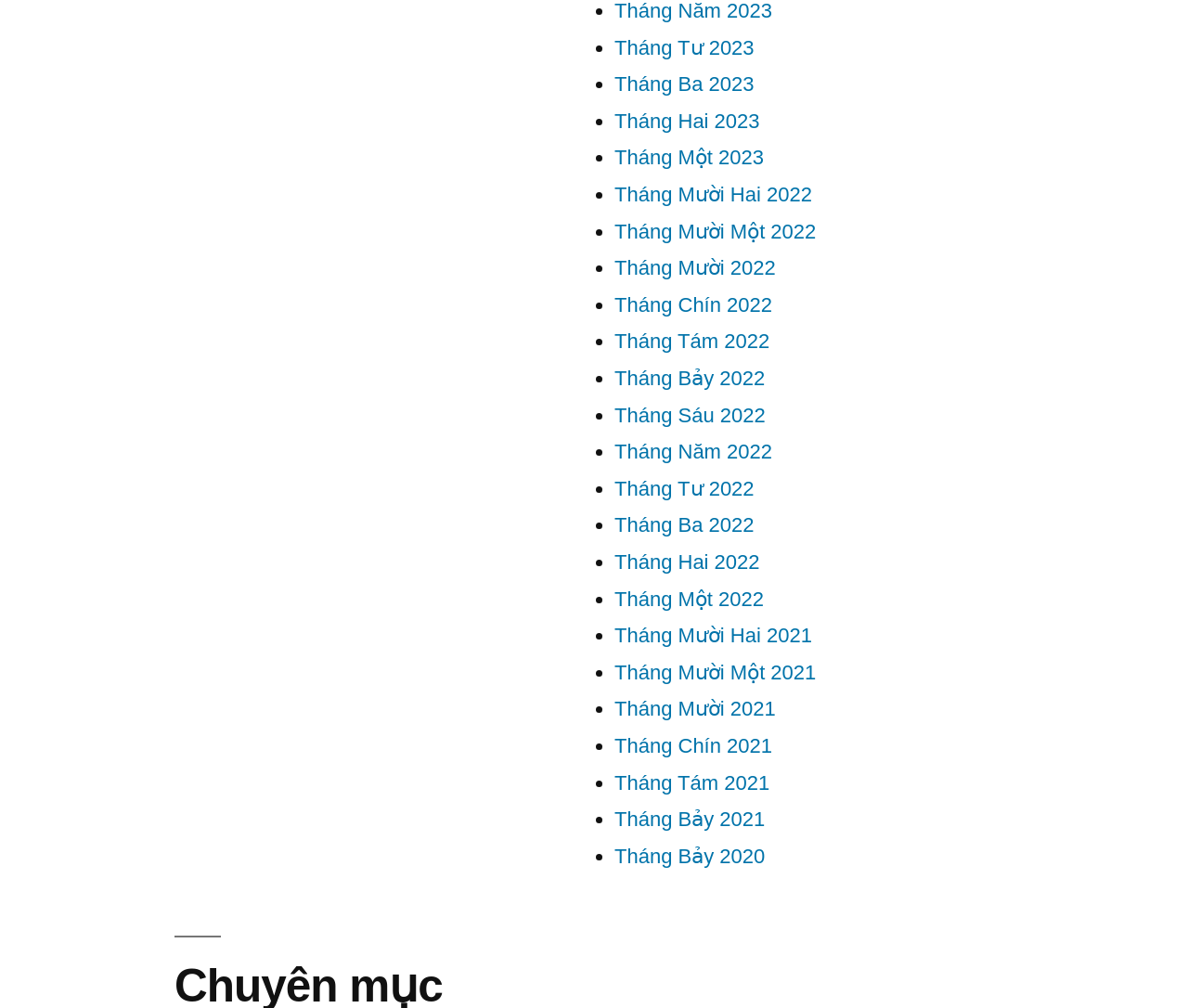Are the months listed in chronological order?
Using the image provided, answer with just one word or phrase.

Yes